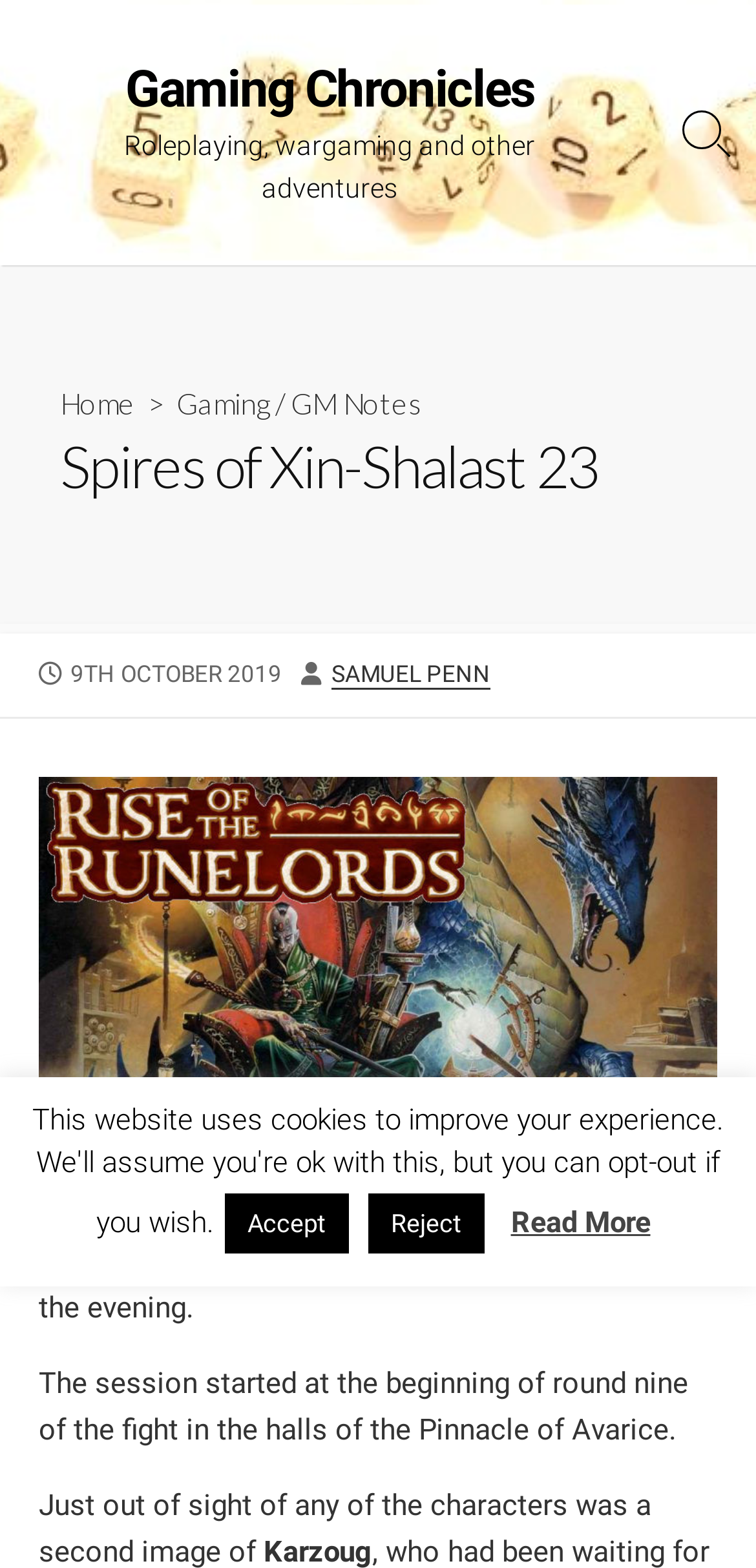Please identify the bounding box coordinates of where to click in order to follow the instruction: "Read more about the session".

[0.676, 0.769, 0.86, 0.791]